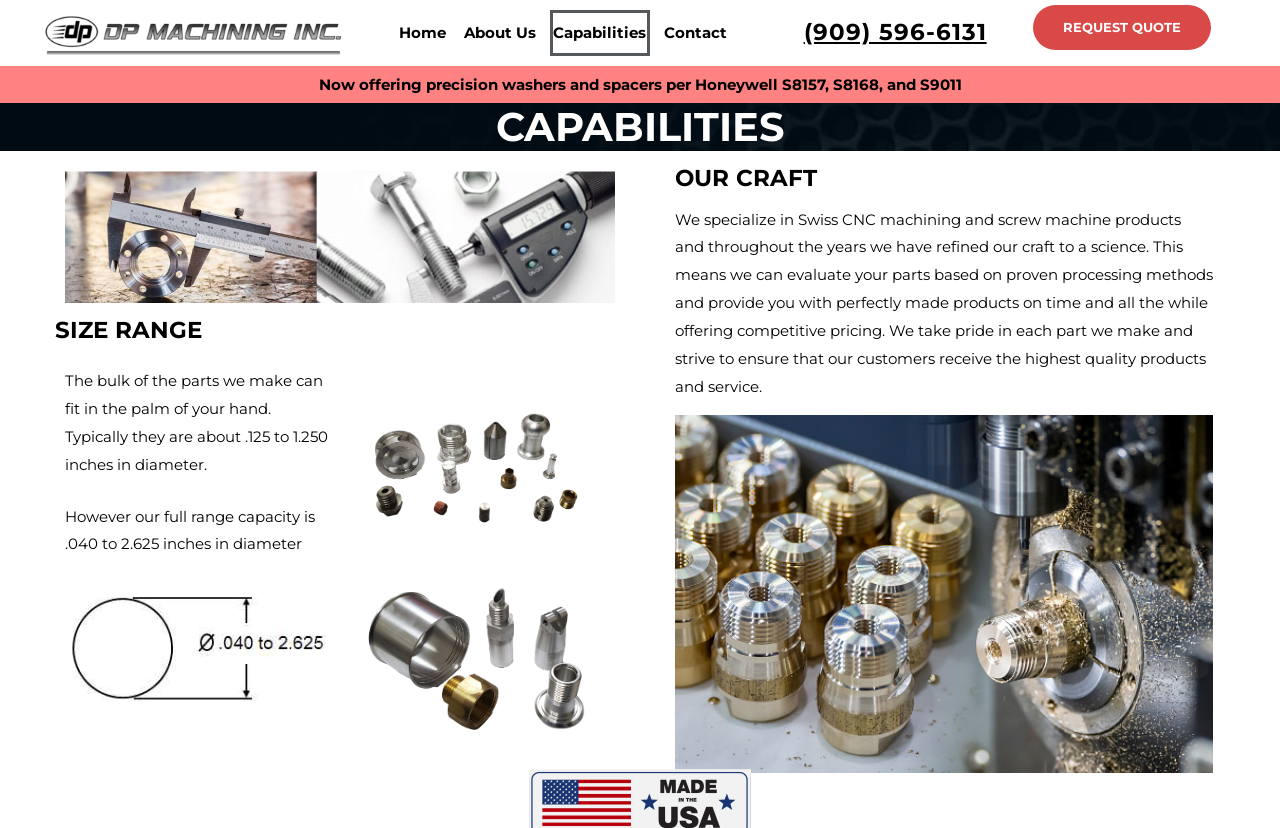What is the company's focus in terms of product quality?
Please respond to the question with a detailed and well-explained answer.

I found the company's focus on product quality by reading the StaticText element under the 'OUR CRAFT' heading, which states 'We take pride in each part we make and strive to ensure that our customers receive the highest quality products and service'.